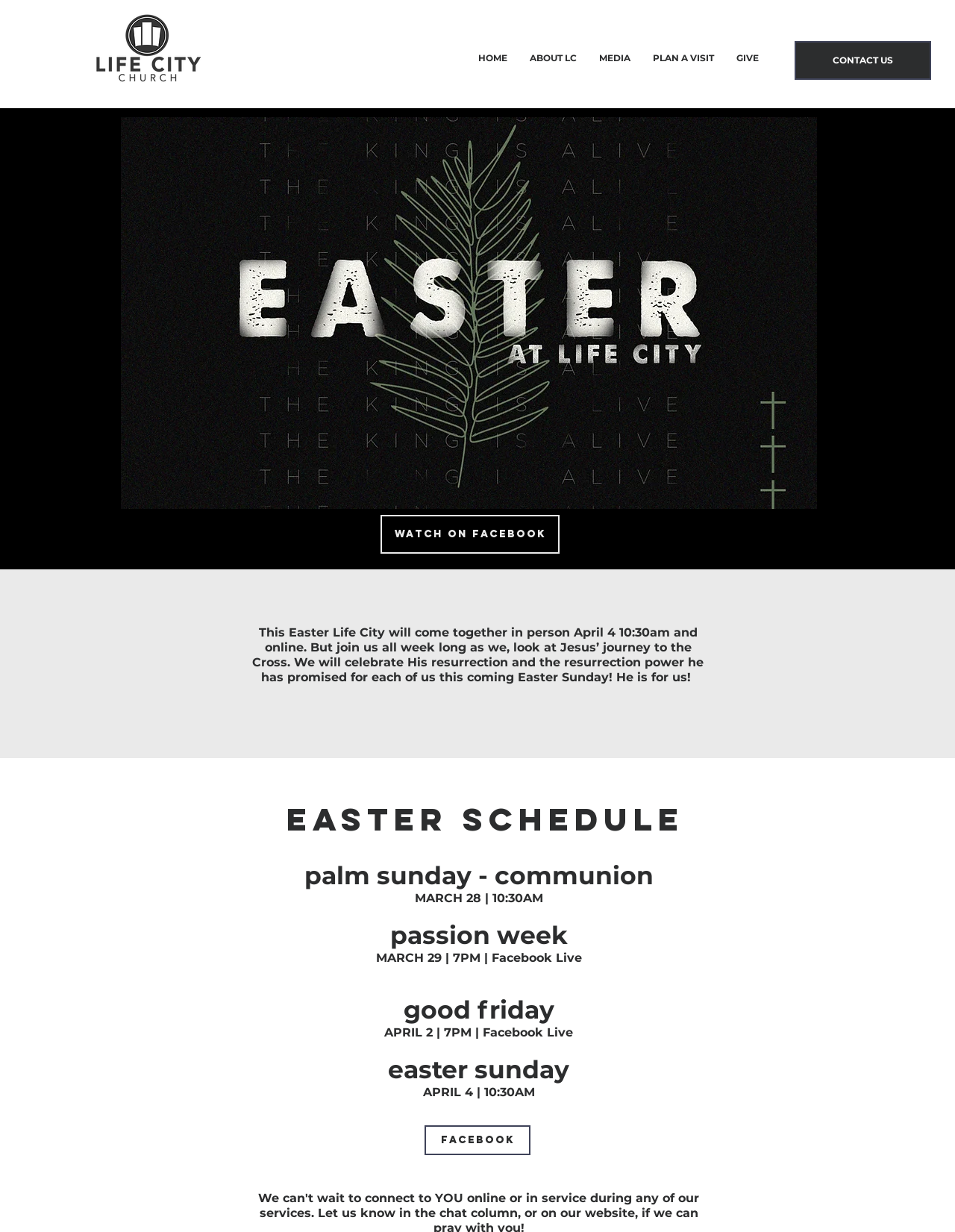How many online events are listed?
Refer to the image and answer the question using a single word or phrase.

3